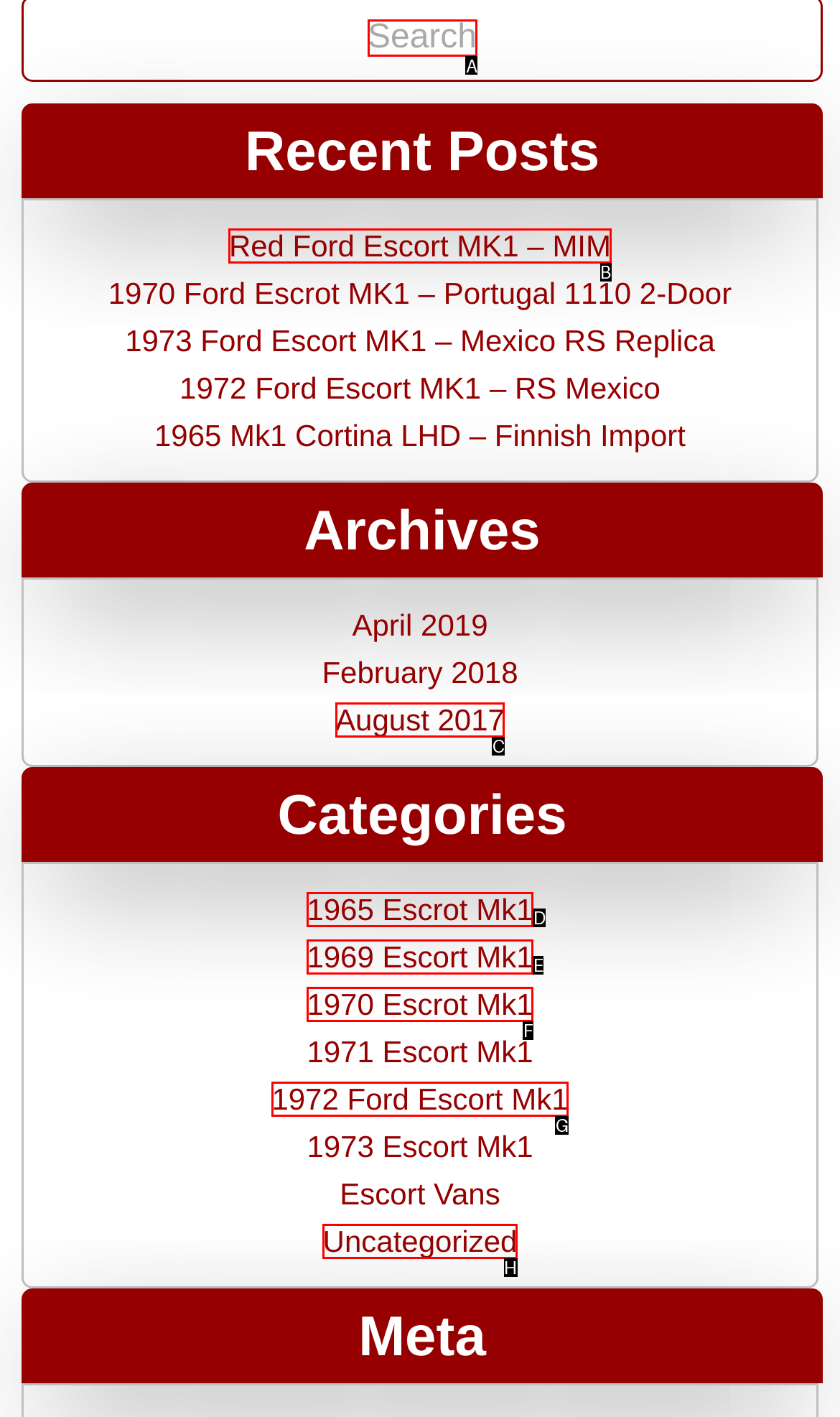Identify the letter of the UI element you need to select to accomplish the task: Search for something.
Respond with the option's letter from the given choices directly.

A